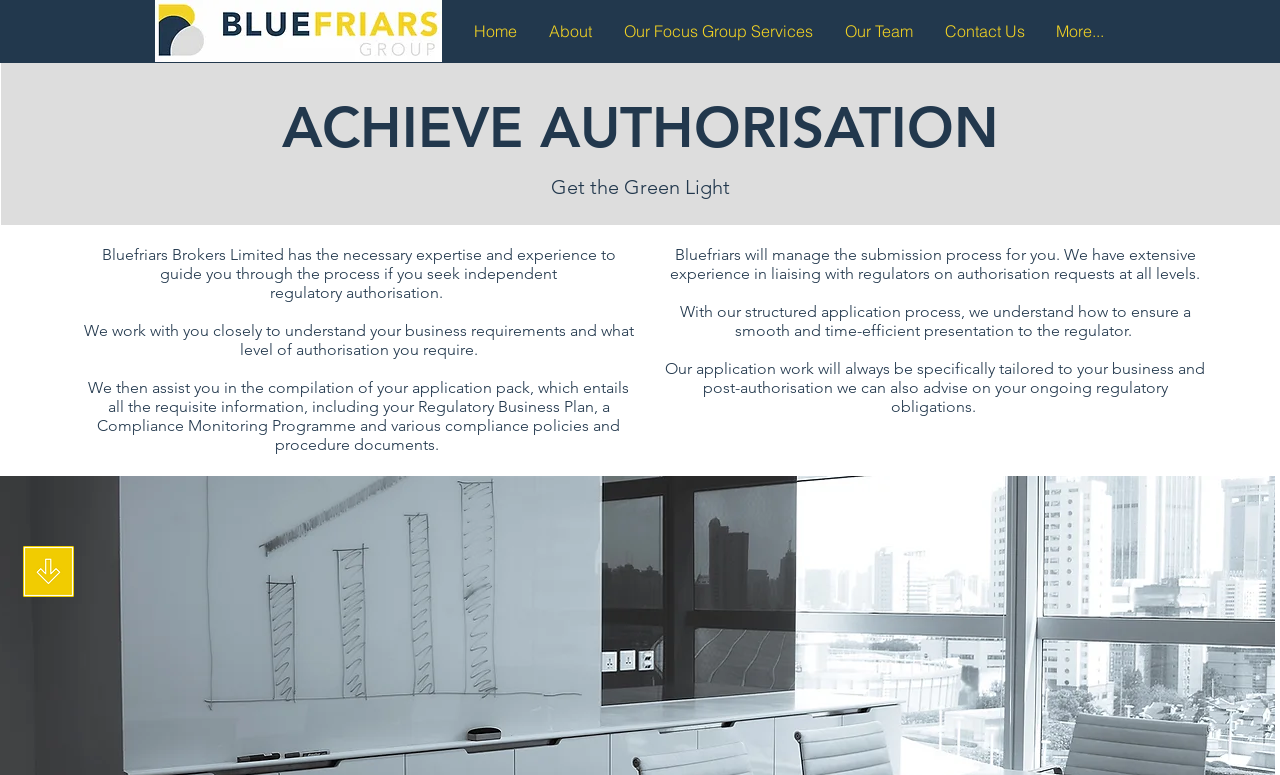What is the company name?
Give a detailed response to the question by analyzing the screenshot.

I found the company name by reading the static text on the webpage, which mentions 'Bluefriars Brokers Limited has the necessary expertise and experience to guide you through the process if you seek independent regulatory authorisation.'